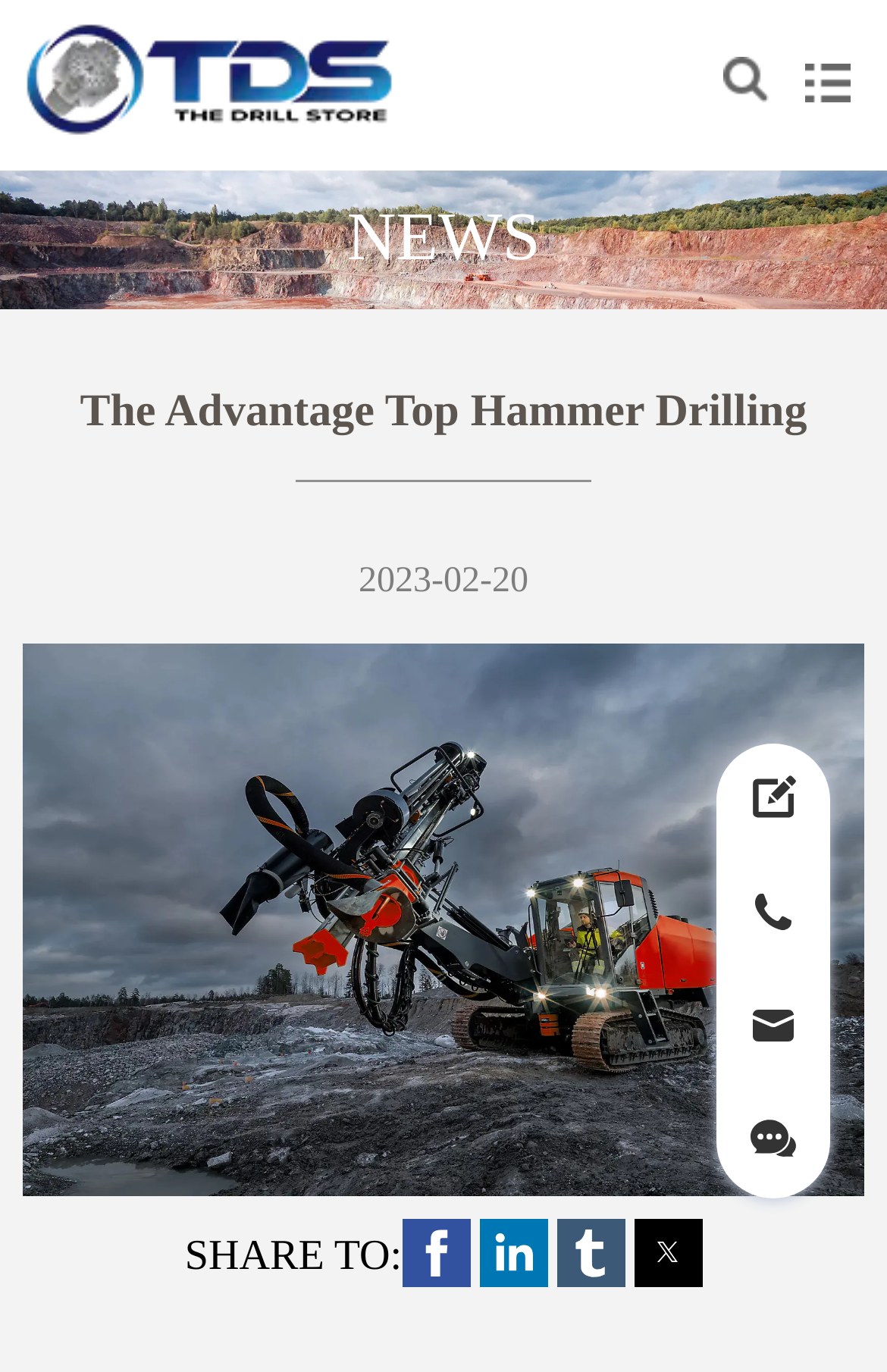Generate a comprehensive description of the webpage content.

The webpage is about "The Advantage Top Hammer Drilling". At the top left, there is a link with no text. To the right of this link, there is a search bar with a magnifying glass icon. Below the search bar, there is an "AMP" button with an image. 

On the top of the page, there is a banner with a "NEWS" heading. The banner spans the entire width of the page. Below the banner, there is a main heading "The Advantage Top Hammer Drilling" that takes up most of the page width.

On the right side of the page, there is a date "2023-02-20" displayed. Below the date, there is a "SHARE TO:" heading. Under this heading, there are four social media sharing buttons for Facebook, LinkedIn, Tumblr, and Twitter, arranged horizontally.

At the bottom right of the page, there are four links with images, arranged vertically.